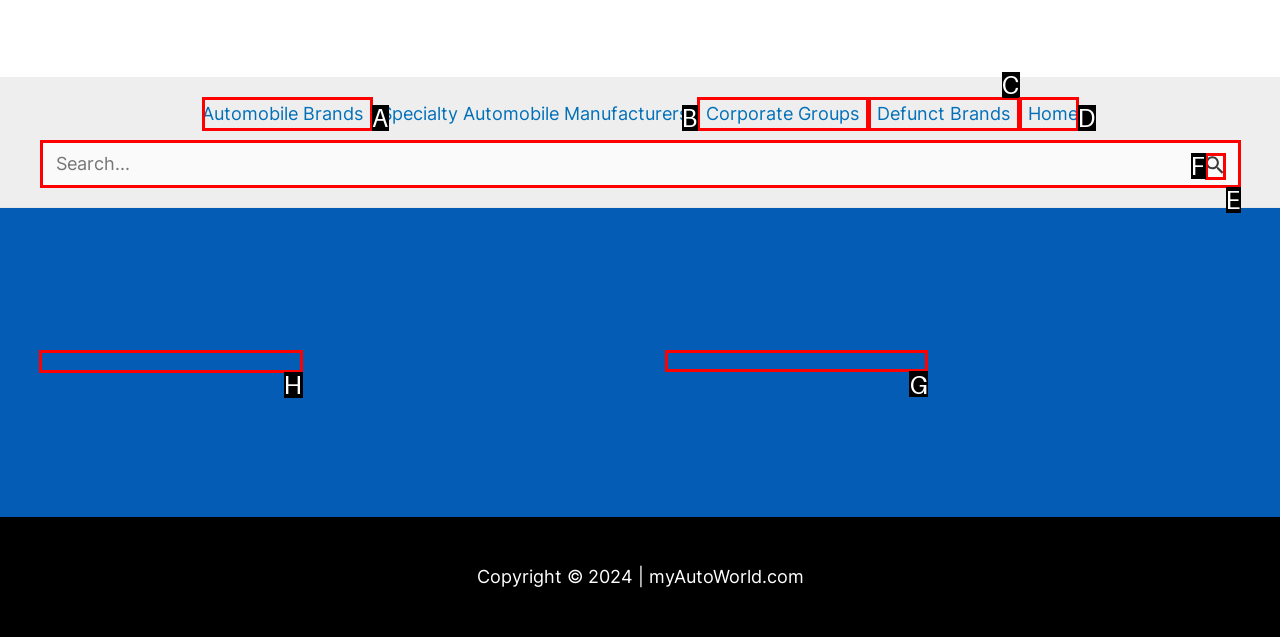Select the appropriate HTML element that needs to be clicked to finish the task: Visit Amazon.com
Reply with the letter of the chosen option.

H